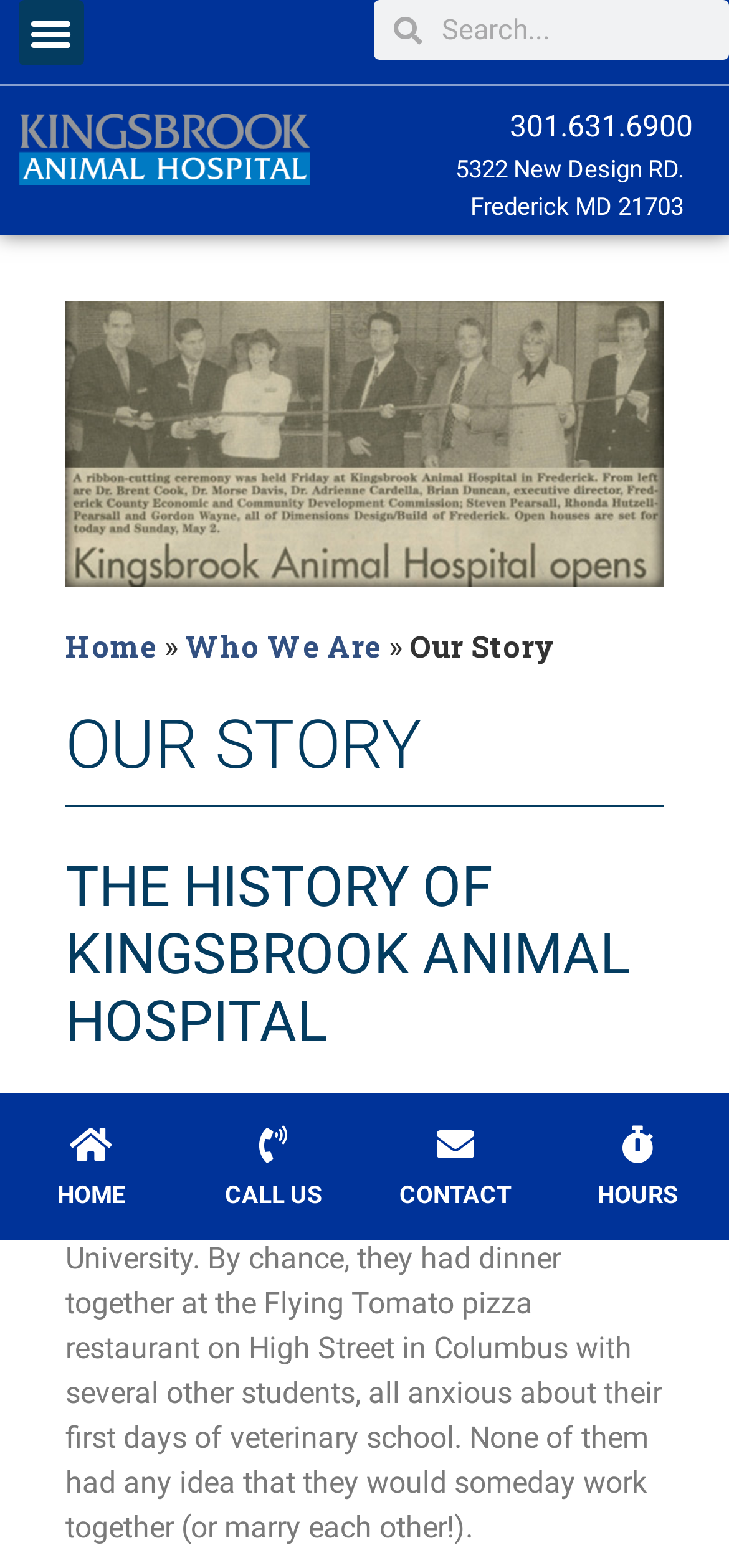Give an extensive and precise description of the webpage.

The webpage is about the story of Kingsbrook Animal Hospital. At the top left corner, there is a button labeled "Menu Toggle". Next to it, on the top right corner, there is a search bar with a searchbox labeled "Search". Below the search bar, there are three lines of text displaying the hospital's contact information: phone number, address, and zip code.

On the left side of the page, there is an image of veterinarians in Frederick, MD. Below the image, there are navigation links to "Home", "Who We Are", and "Our Story". The "Our Story" link is highlighted, indicating that it is the current page.

The main content of the page is divided into two sections. The first section has two headings: "OUR STORY" and "THE HISTORY OF KINGSBROOK ANIMAL HOSPITAL". The second section is a paragraph of text that tells the story of how the hospital's founders, Drs. Brent Cook, Morse Davis, and Adrienne Cardella, met in veterinary school.

At the bottom of the page, there are three links to "HOME", "CALL US", and "CONTACT", along with a label "HOURS". These links are likely part of the page's footer.